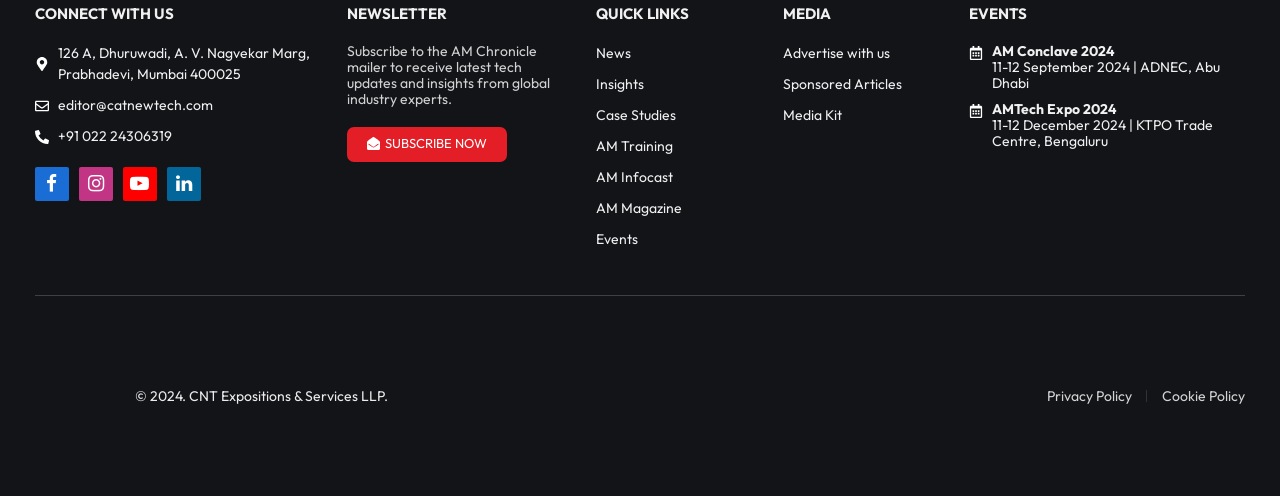Identify the bounding box coordinates of the region I need to click to complete this instruction: "Learn more about the AM Conclave 2024 event".

[0.757, 0.087, 0.973, 0.184]